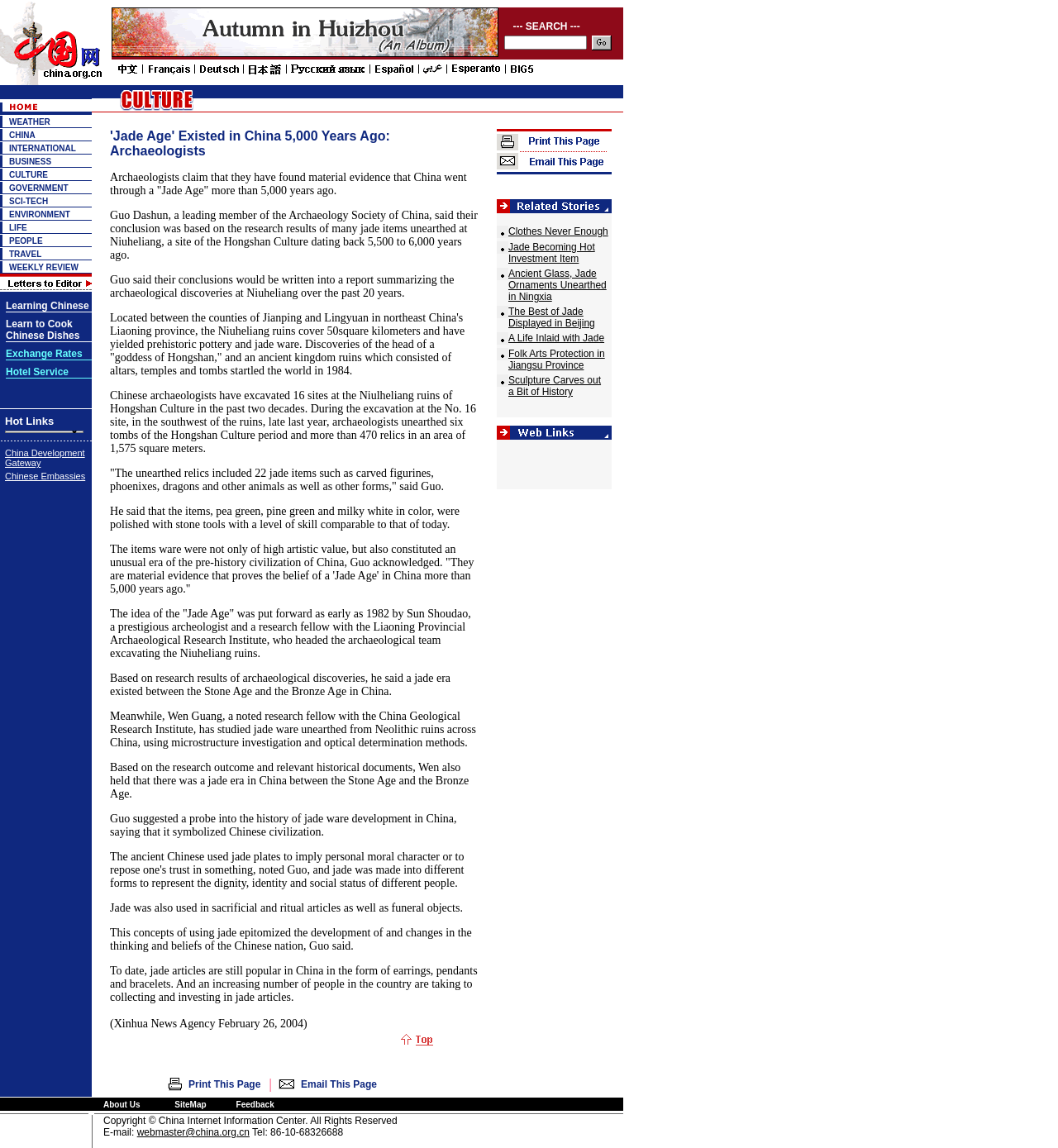Can you specify the bounding box coordinates of the area that needs to be clicked to fulfill the following instruction: "Click on the VyprVPN heading"?

None